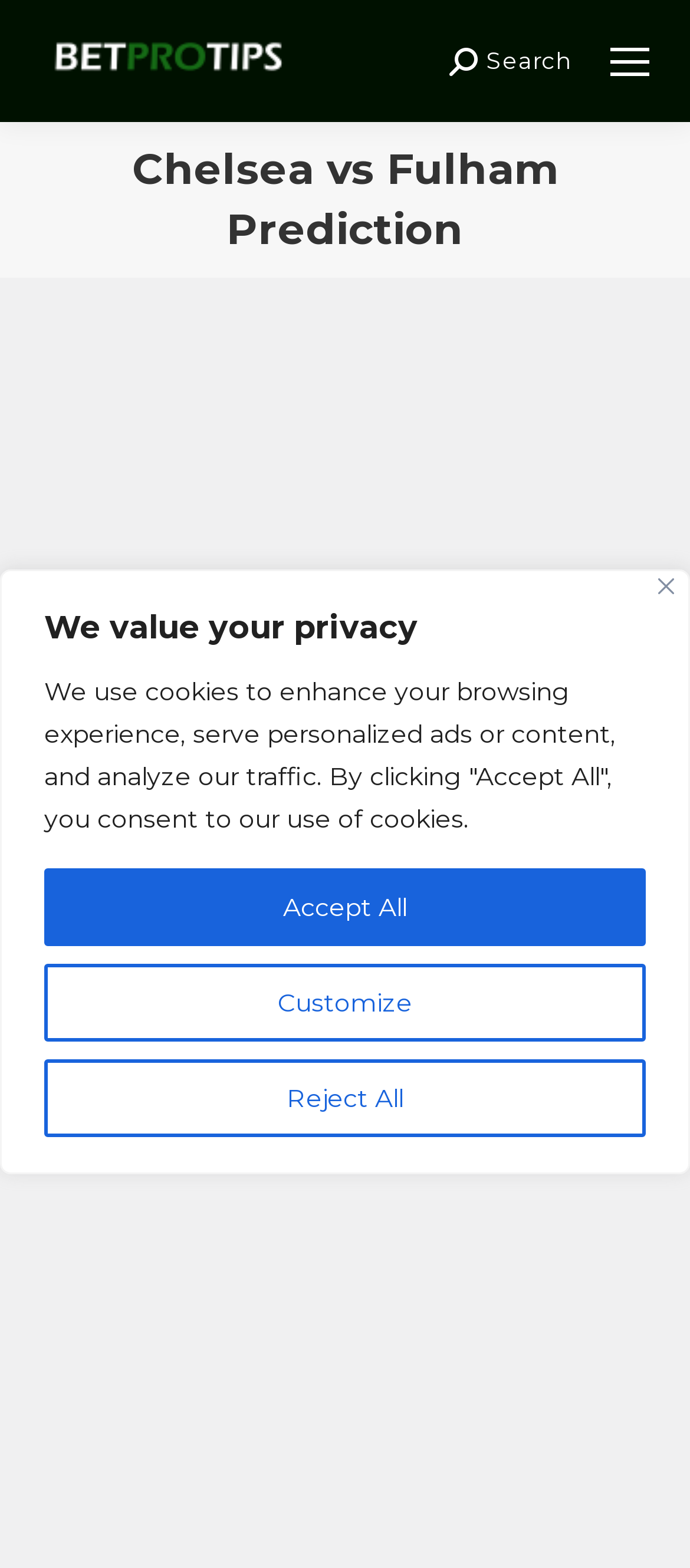Using floating point numbers between 0 and 1, provide the bounding box coordinates in the format (top-left x, top-left y, bottom-right x, bottom-right y). Locate the UI element described here: Customize

[0.064, 0.615, 0.936, 0.664]